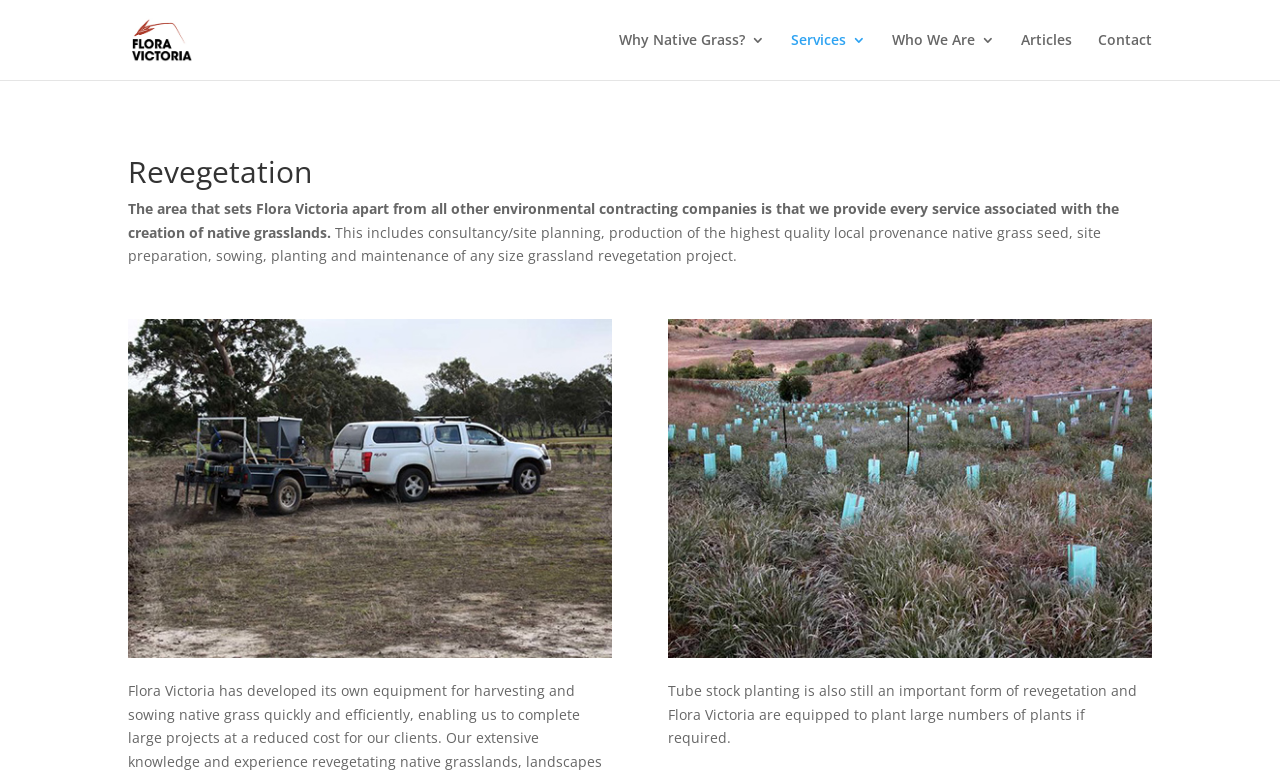Answer this question in one word or a short phrase: What is another form of revegetation mentioned on the webpage?

Tube stock planting